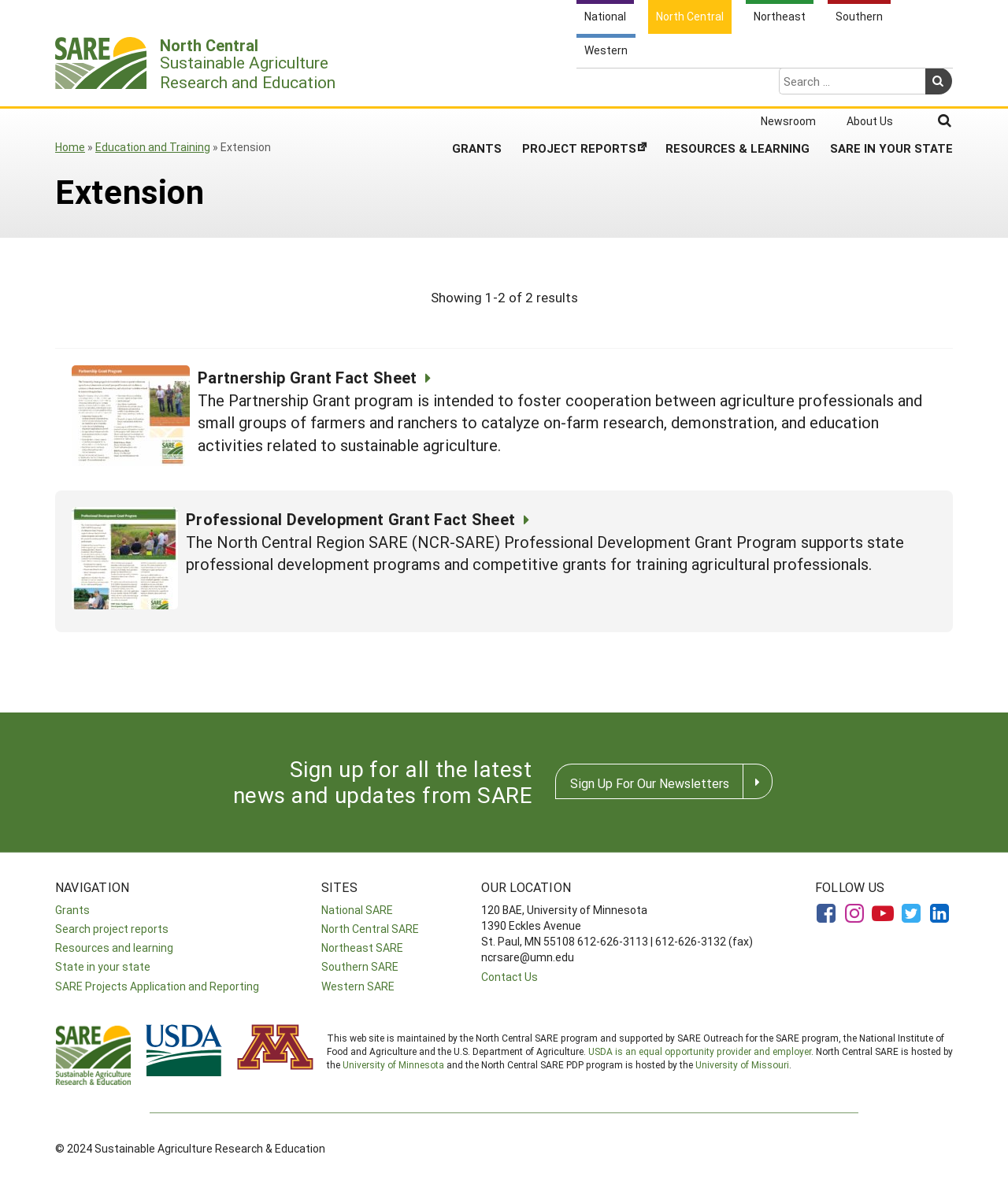Find the bounding box coordinates of the element to click in order to complete the given instruction: "Search for something."

[0.773, 0.005, 0.945, 0.027]